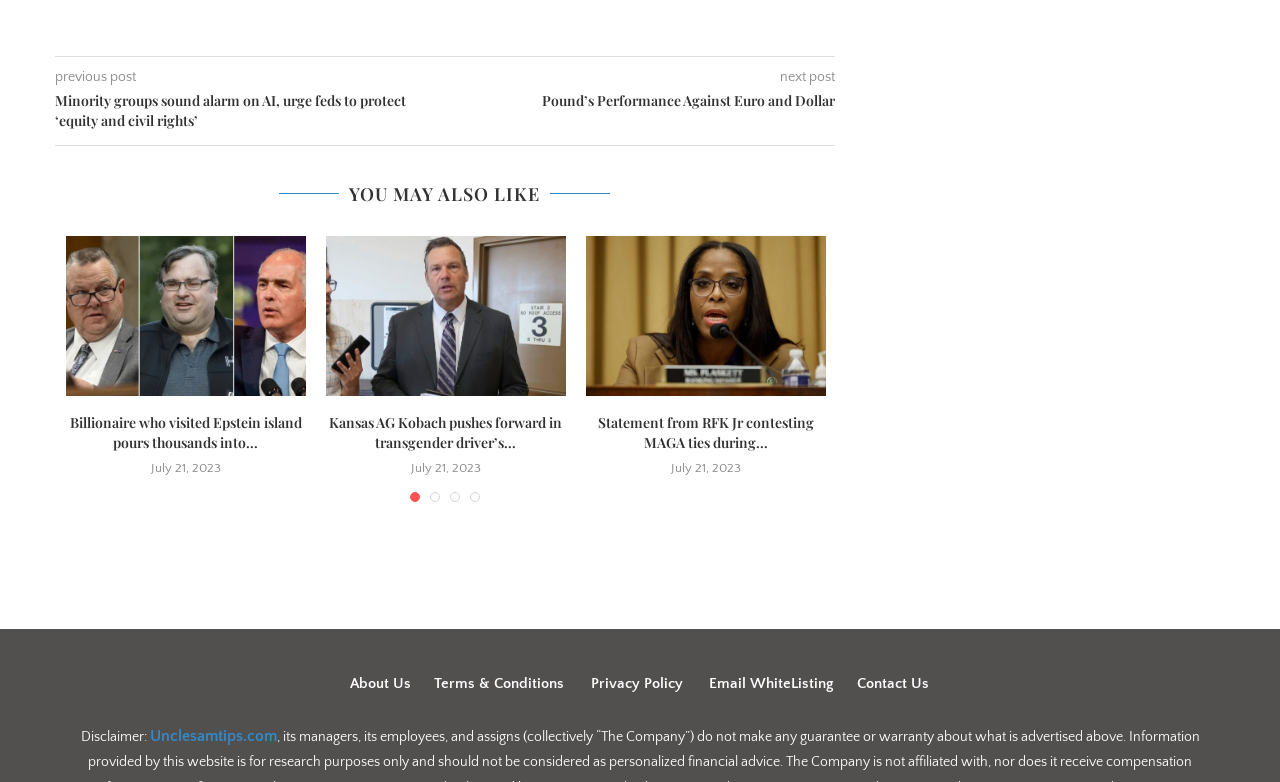Respond with a single word or short phrase to the following question: 
What is the title of the first article?

Minority groups sound alarm on AI